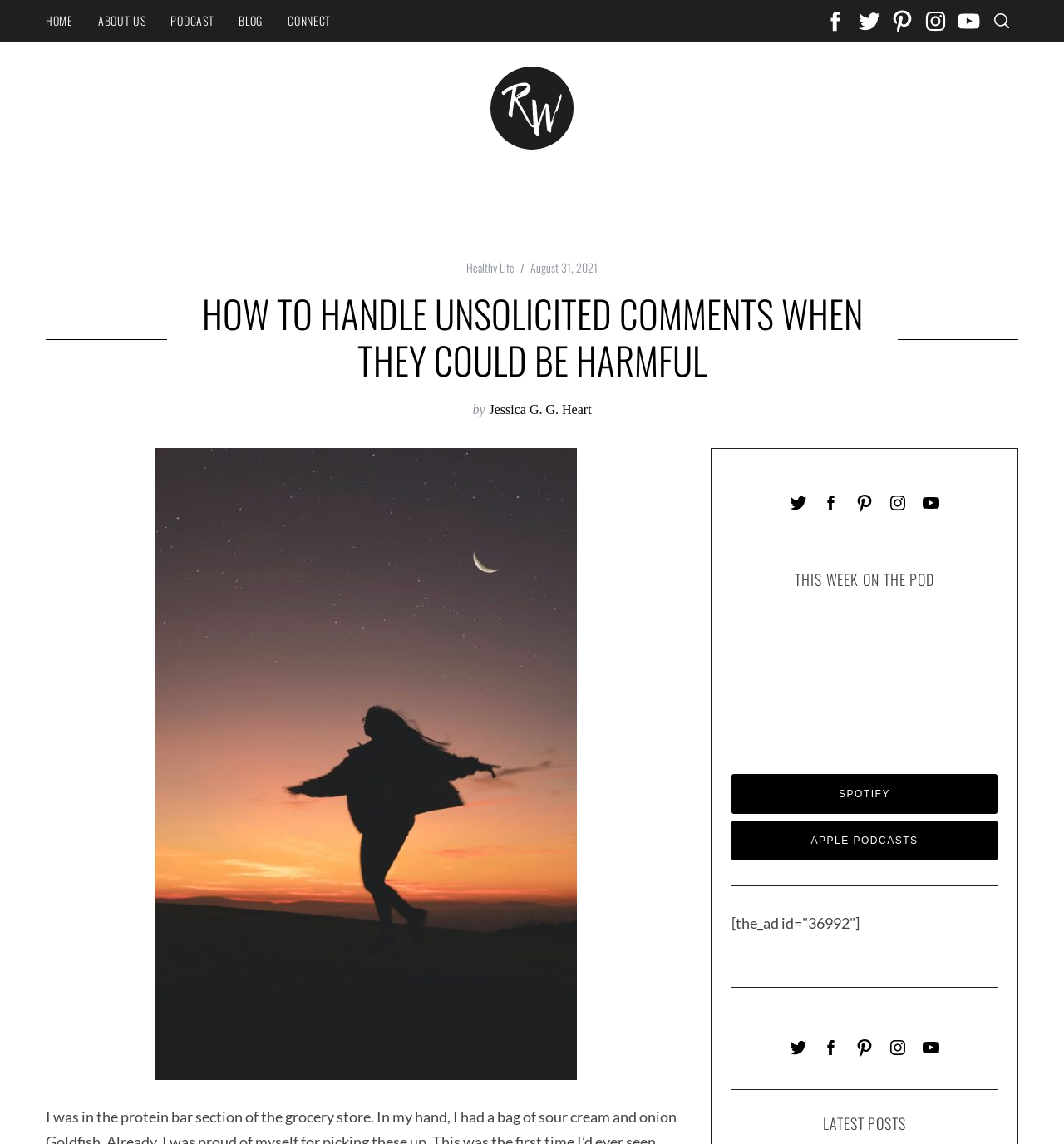Please predict the bounding box coordinates of the element's region where a click is necessary to complete the following instruction: "Read the latest posts". The coordinates should be represented by four float numbers between 0 and 1, i.e., [left, top, right, bottom].

[0.688, 0.975, 0.938, 0.99]